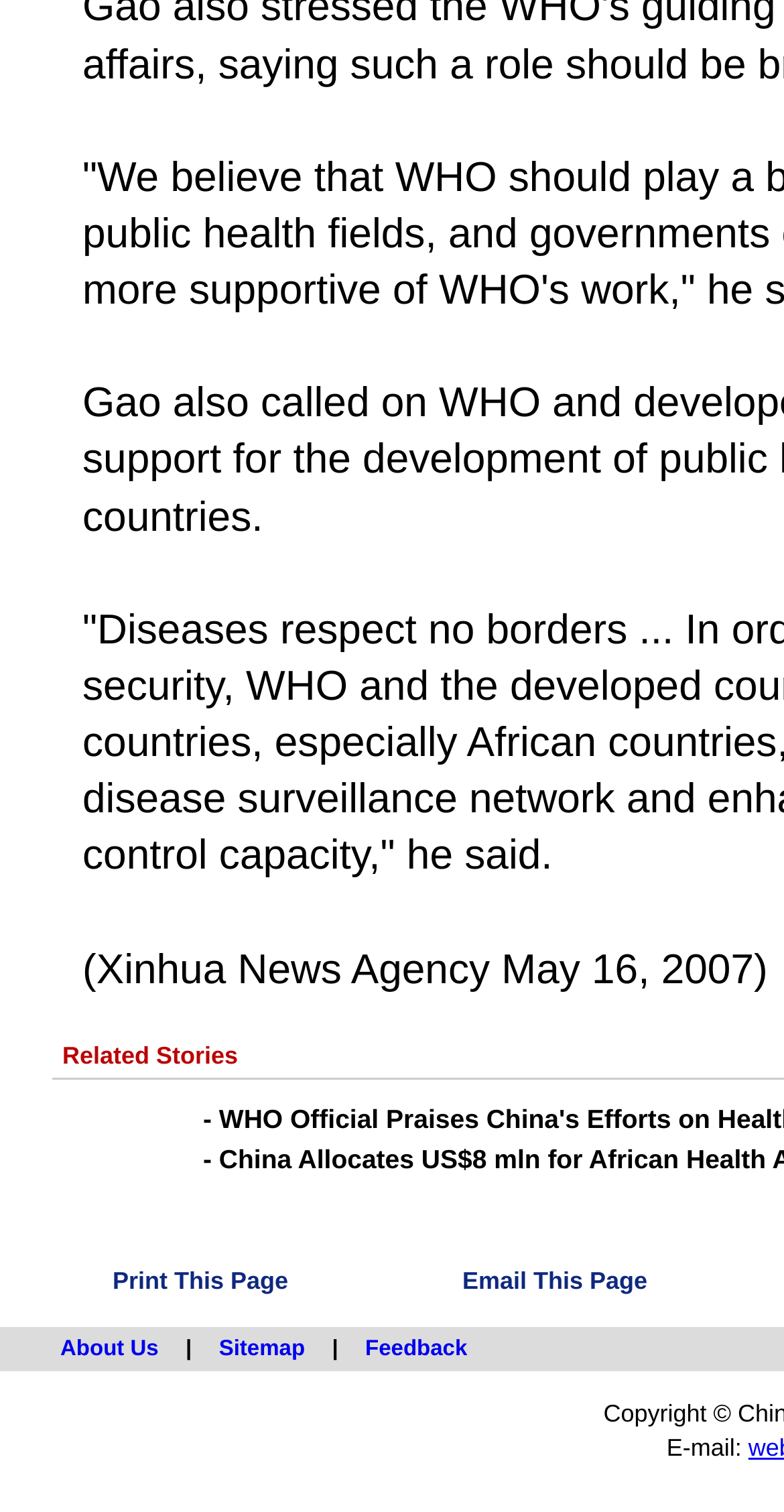What is the text of the first link?
Refer to the image and provide a one-word or short phrase answer.

Print This Page